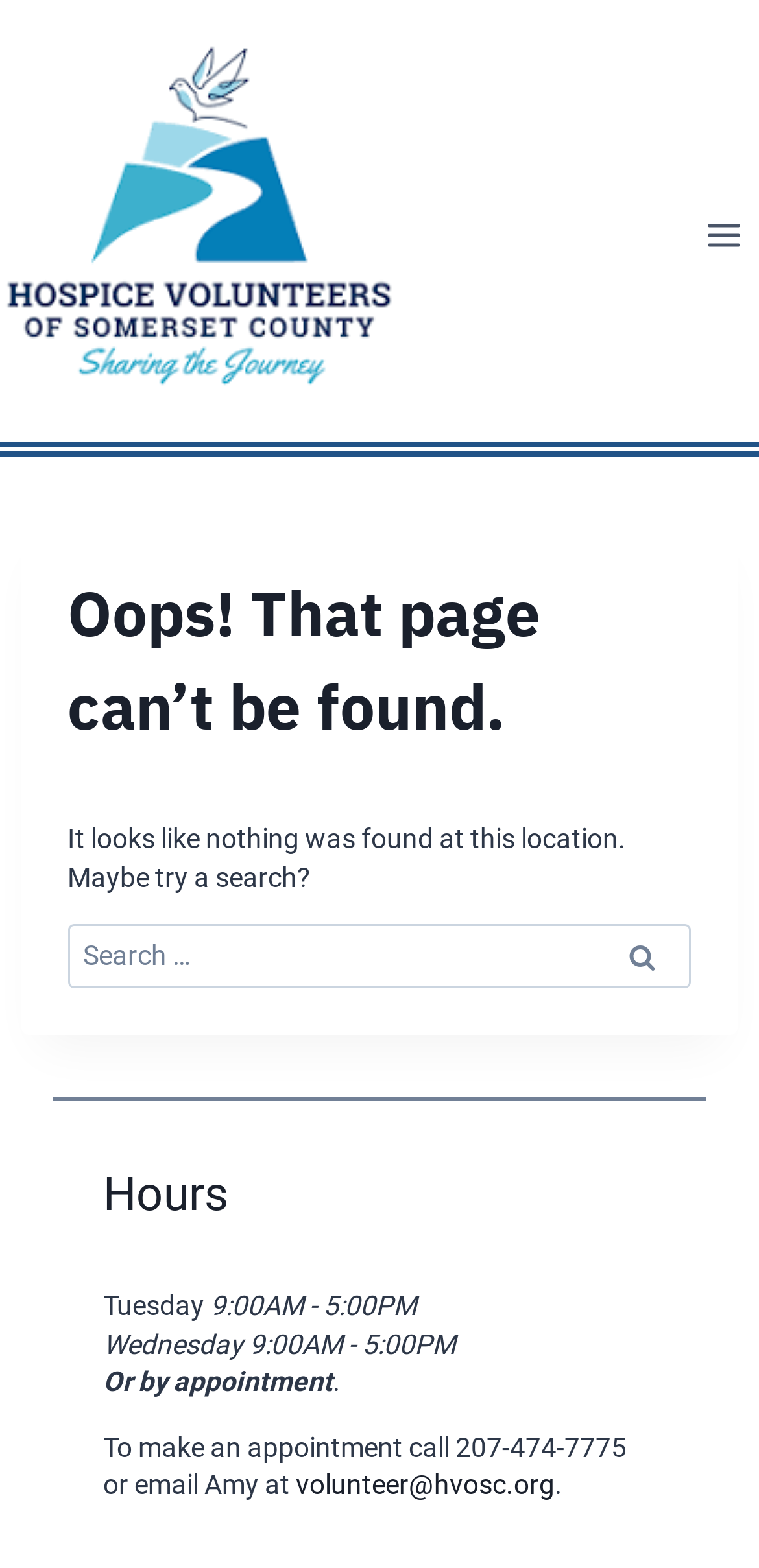Using details from the image, please answer the following question comprehensively:
What is the search button's function?

The search button is located next to the search box and is used to initiate a search based on the input provided by the user.